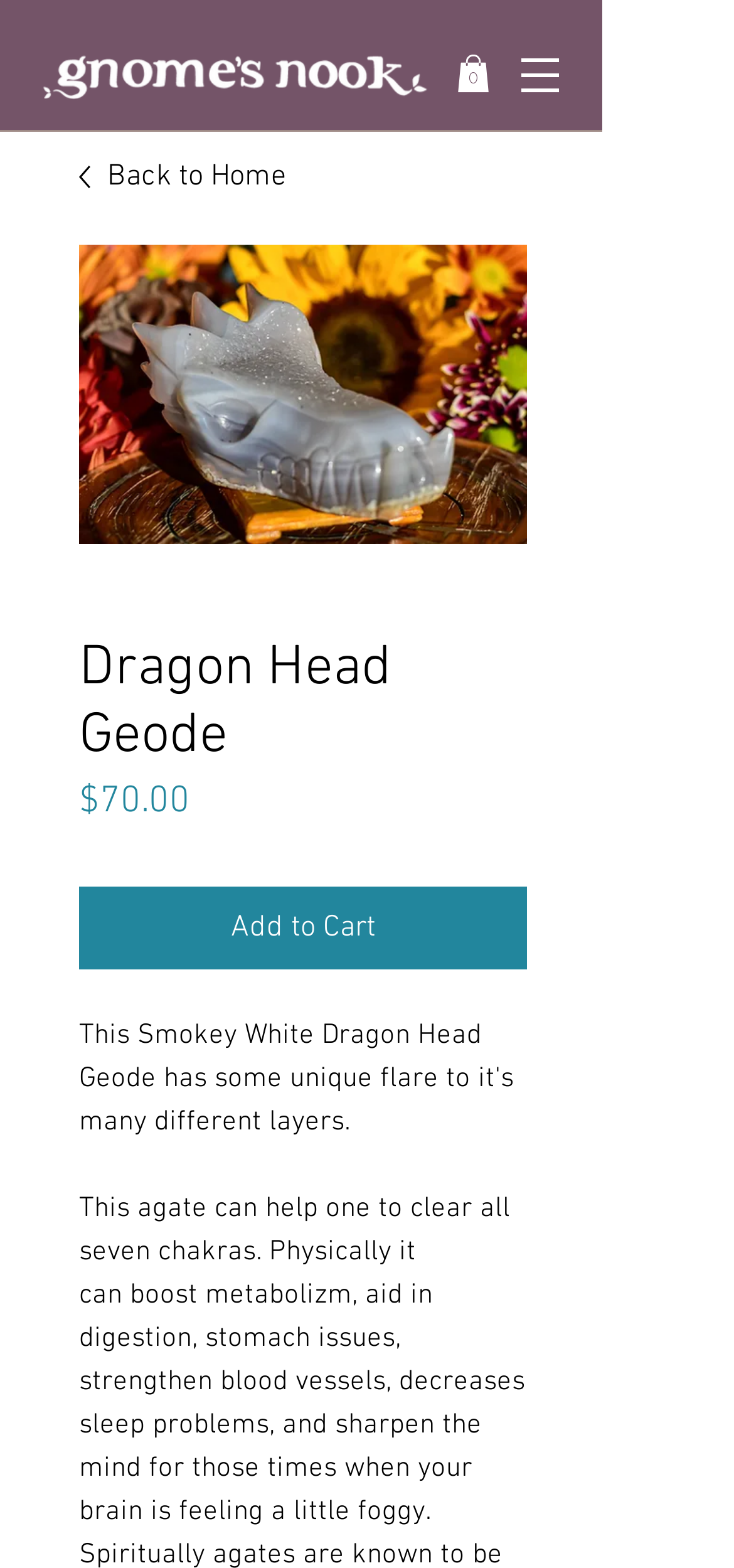Can you extract the primary headline text from the webpage?

Dragon Head Geode